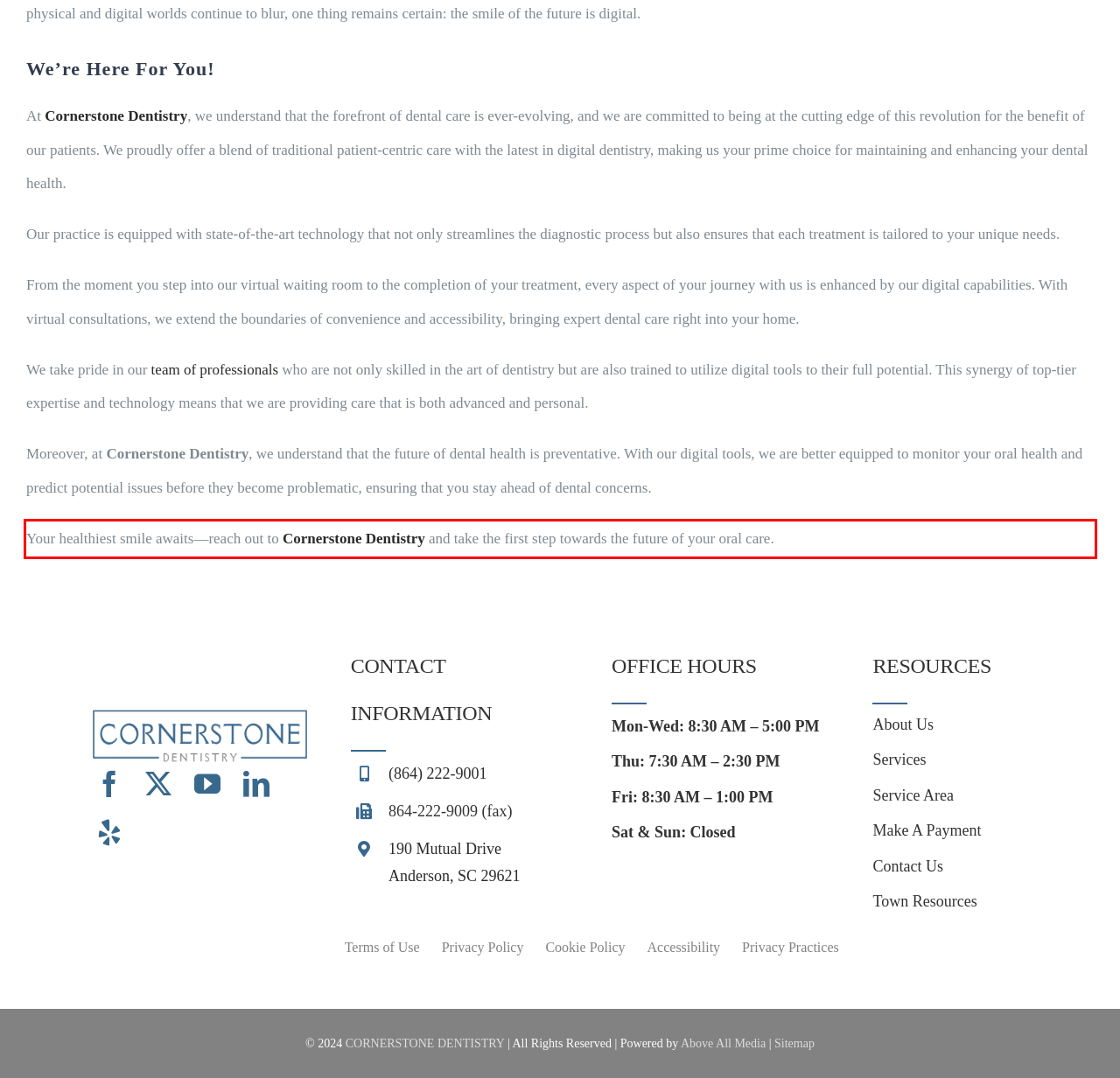Analyze the red bounding box in the provided webpage screenshot and generate the text content contained within.

Your healthiest smile awaits—reach out to Cornerstone Dentistry and take the first step towards the future of your oral care.